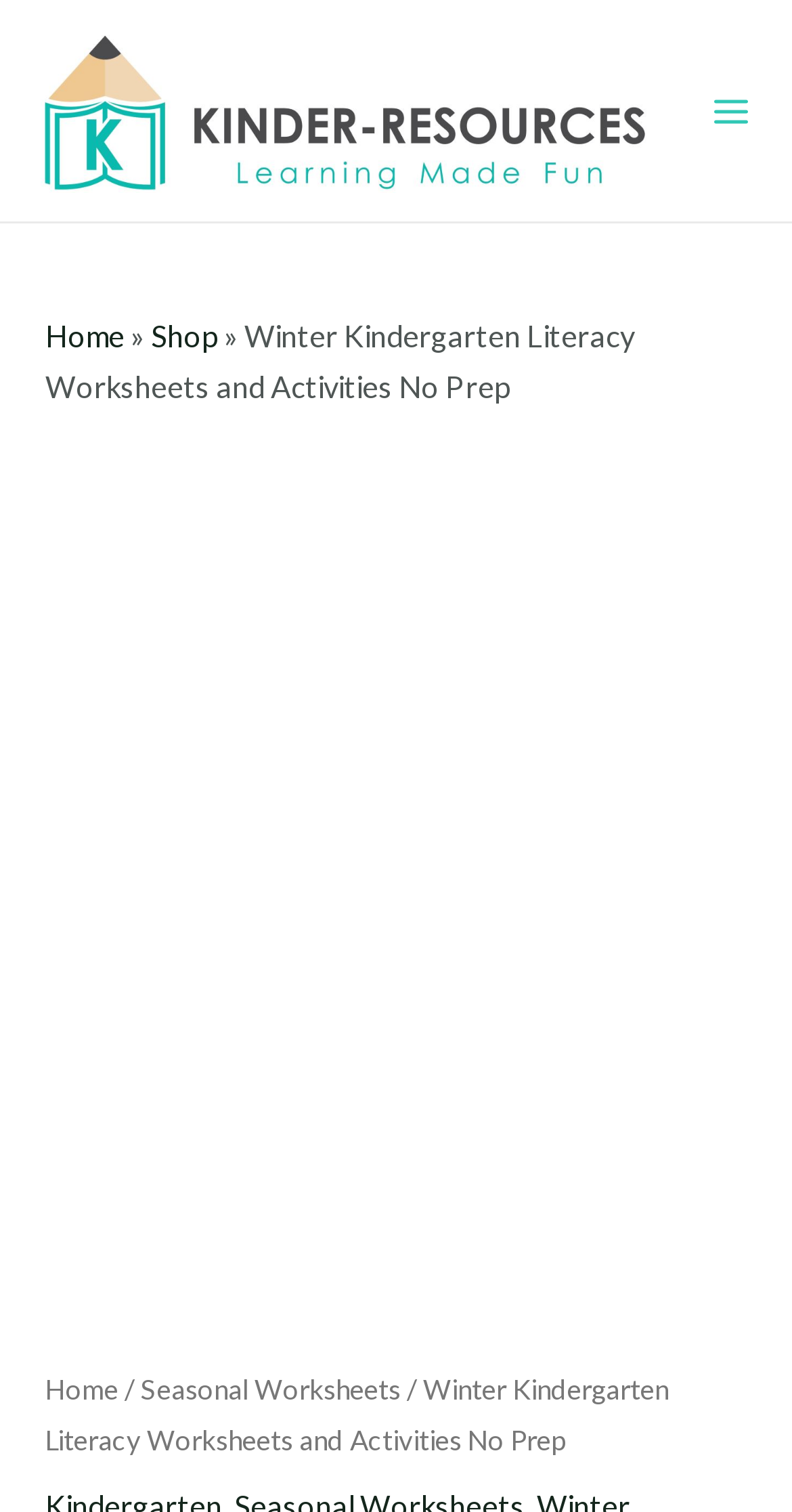What is the name of the website?
Your answer should be a single word or phrase derived from the screenshot.

Kinder Resources